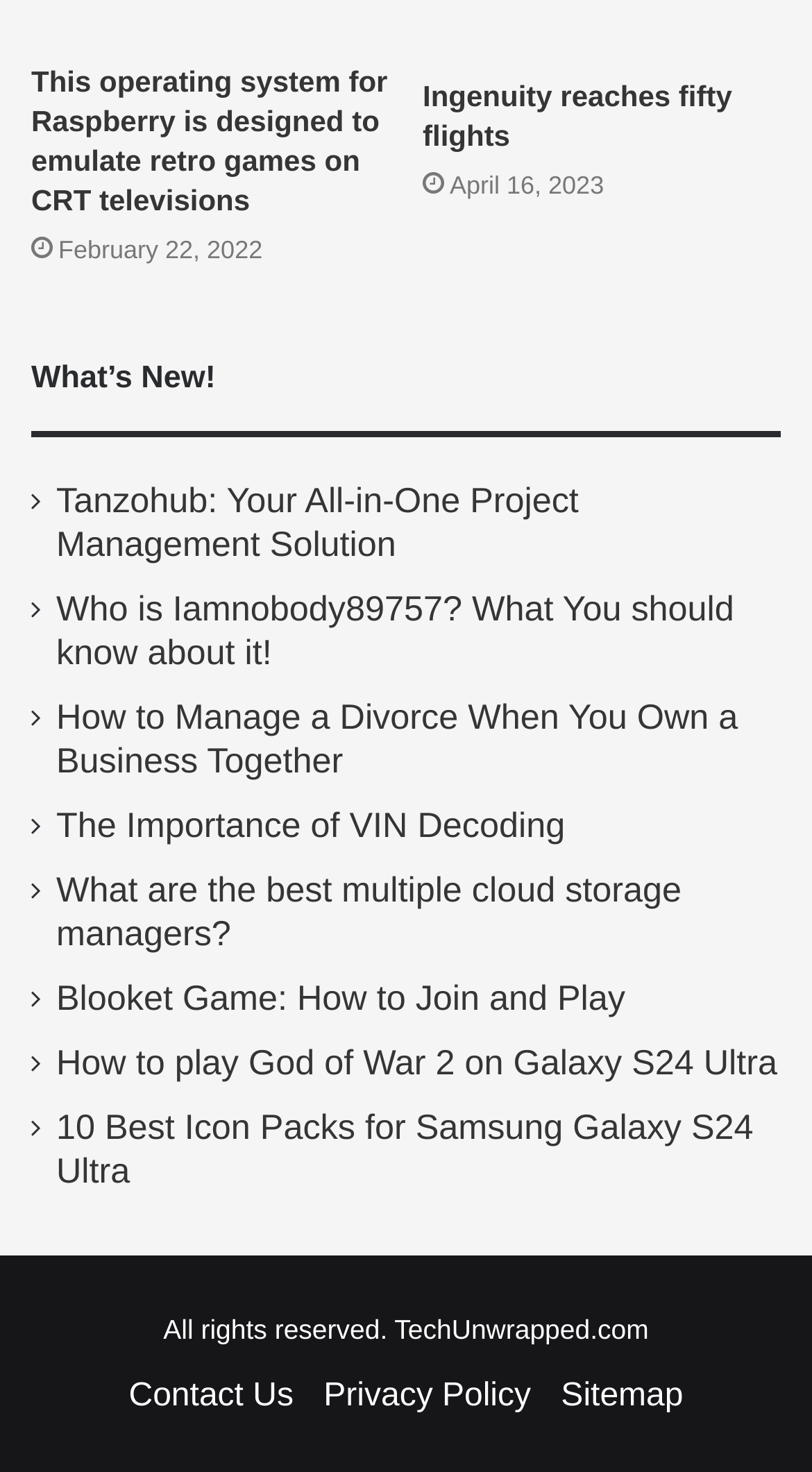How many sections are in the main content area?
Examine the screenshot and reply with a single word or phrase.

2